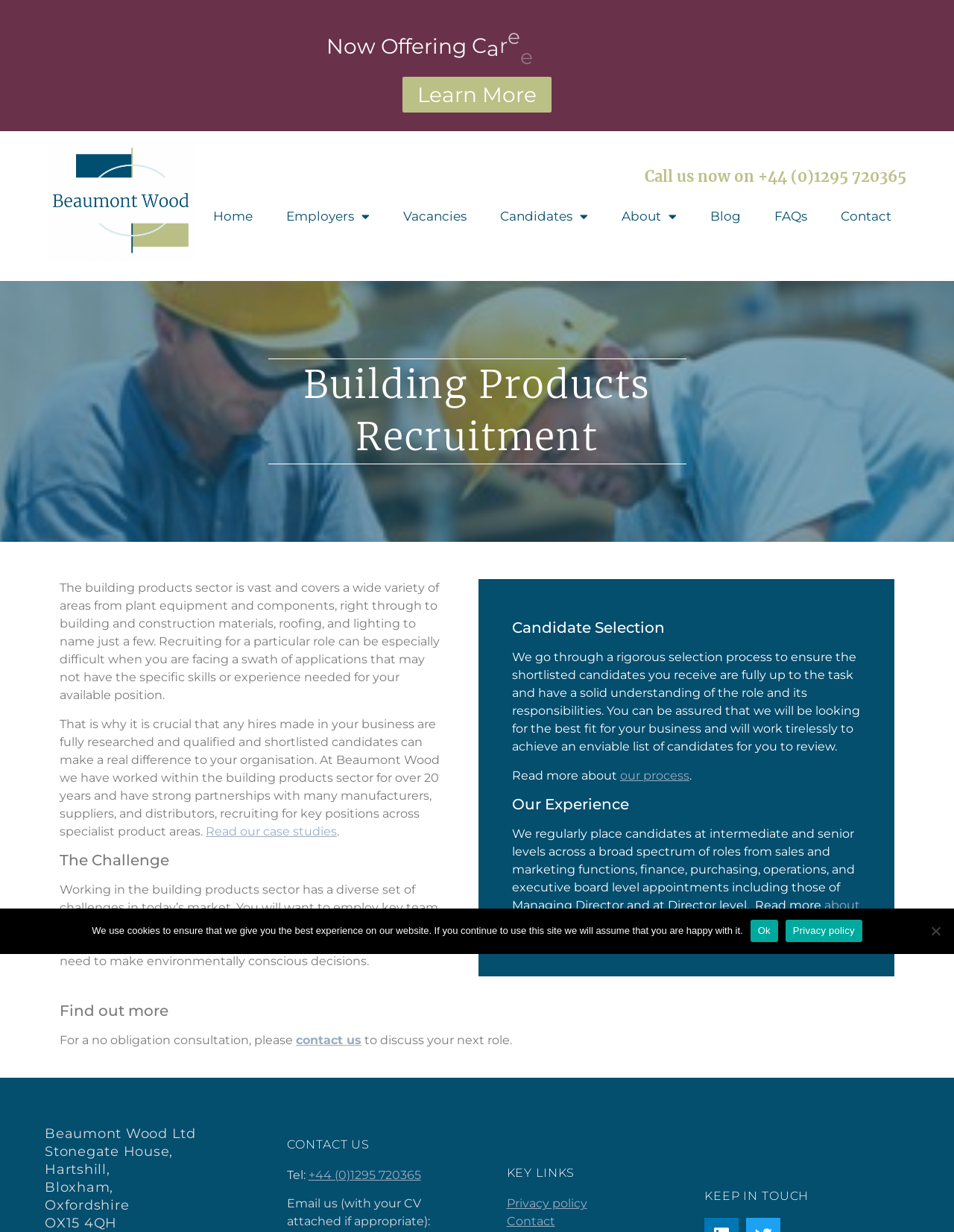Give a short answer to this question using one word or a phrase:
What is the company name?

Beaumont Wood